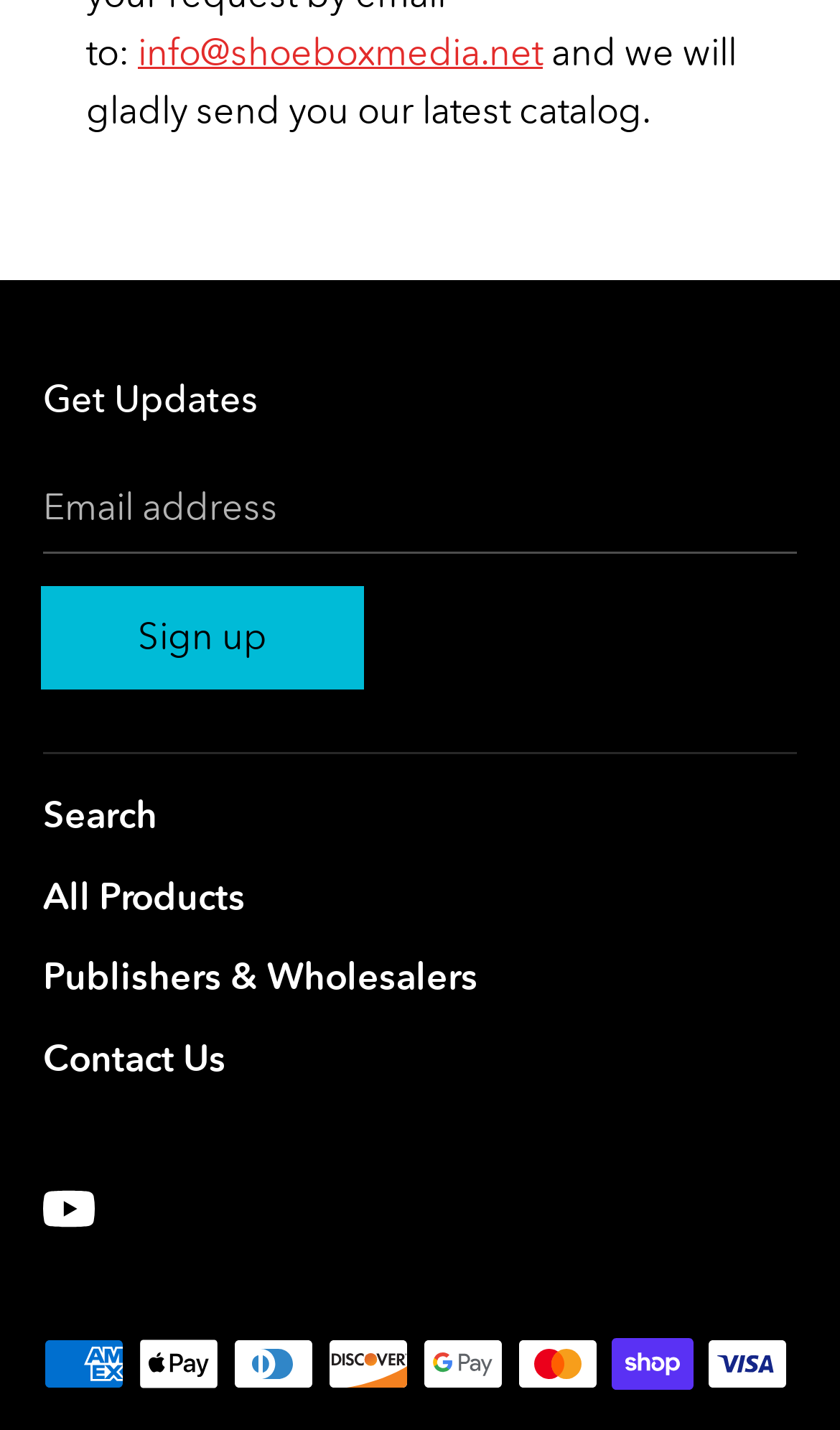Using the format (top-left x, top-left y, bottom-right x, bottom-right y), provide the bounding box coordinates for the described UI element. All values should be floating point numbers between 0 and 1: Search

[0.051, 0.55, 0.91, 0.596]